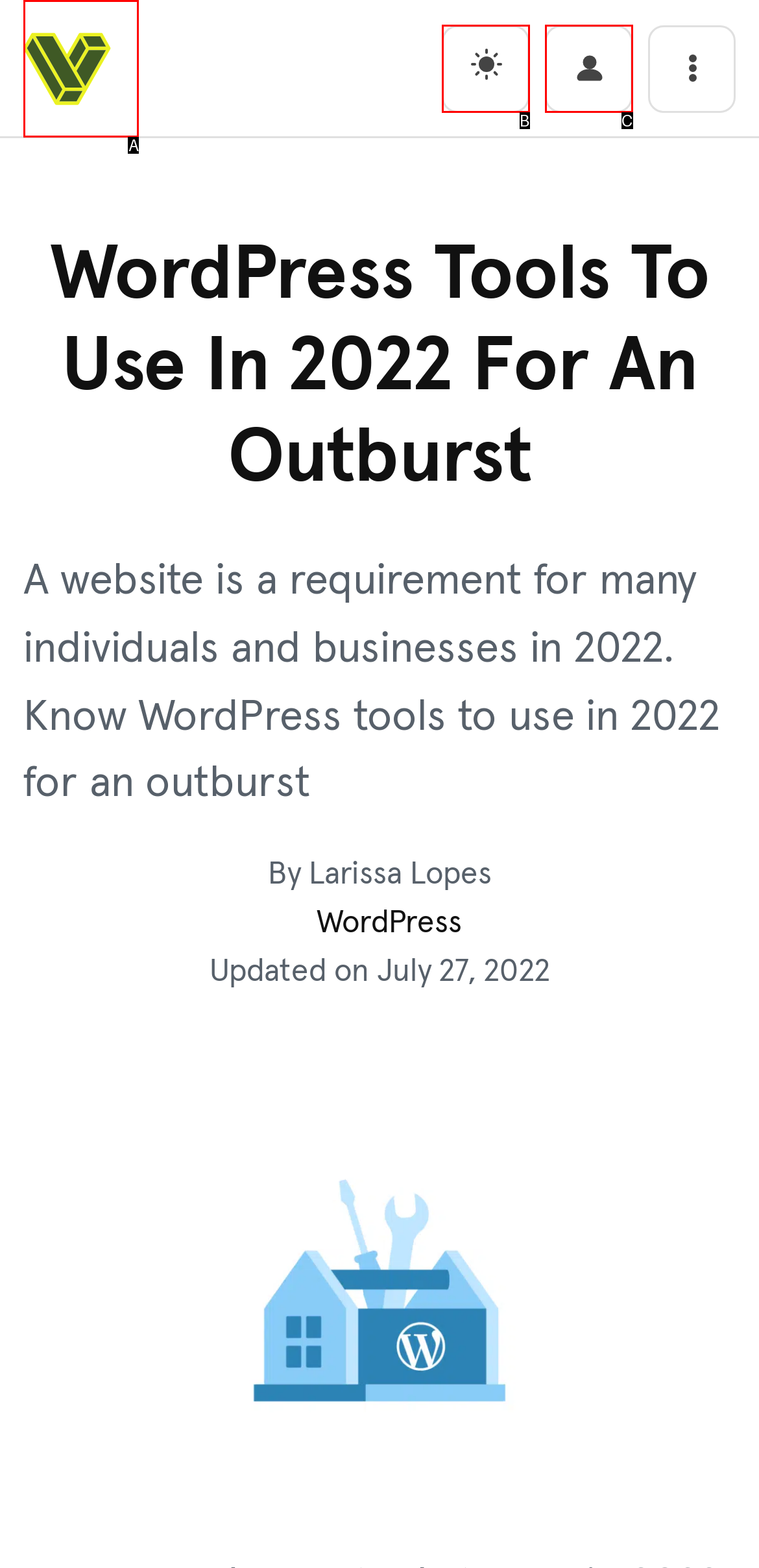From the given choices, determine which HTML element aligns with the description: parent_node: Menu Respond with the letter of the appropriate option.

A